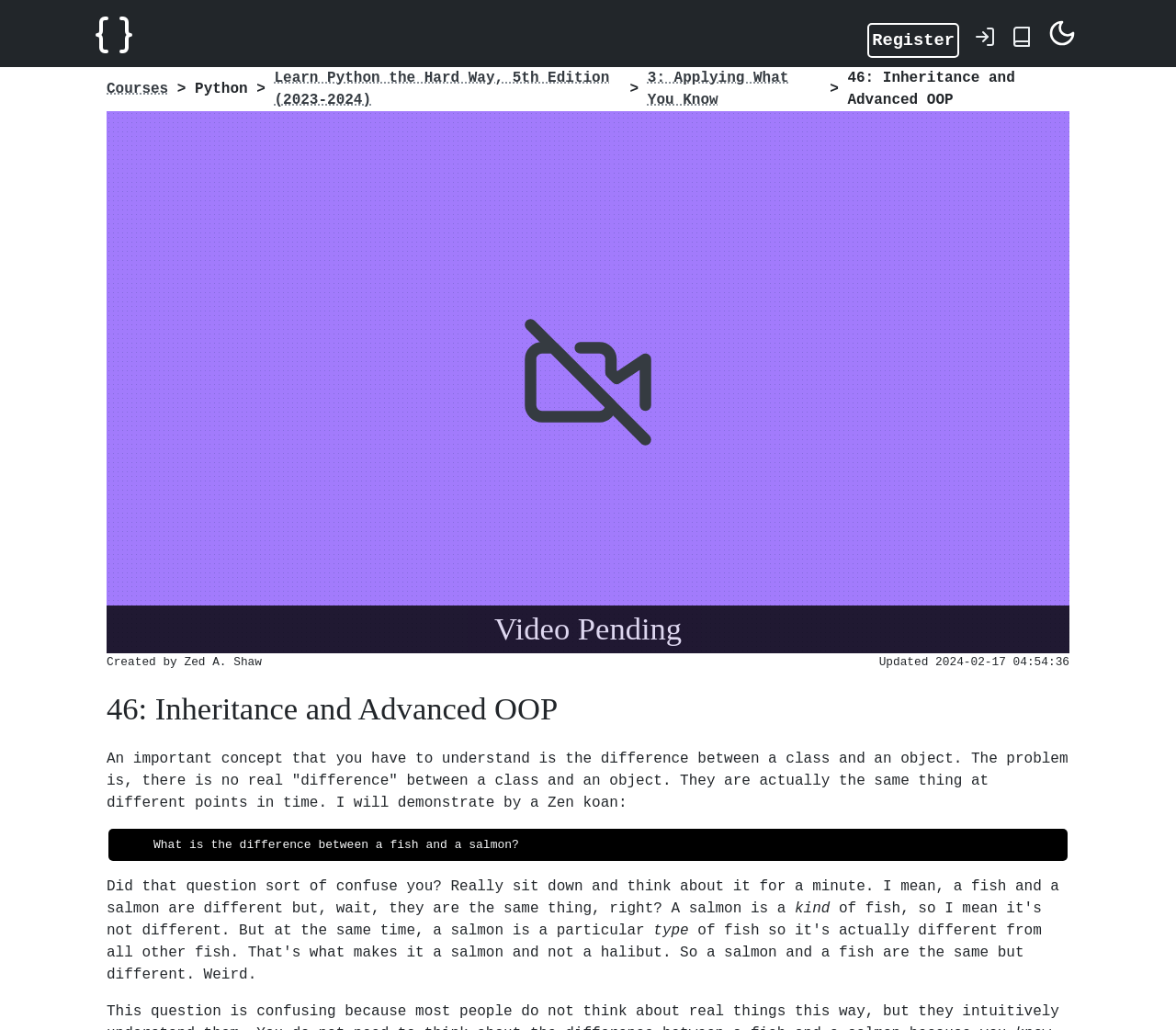Determine the bounding box coordinates of the region I should click to achieve the following instruction: "Go to Courses". Ensure the bounding box coordinates are four float numbers between 0 and 1, i.e., [left, top, right, bottom].

[0.091, 0.076, 0.143, 0.097]